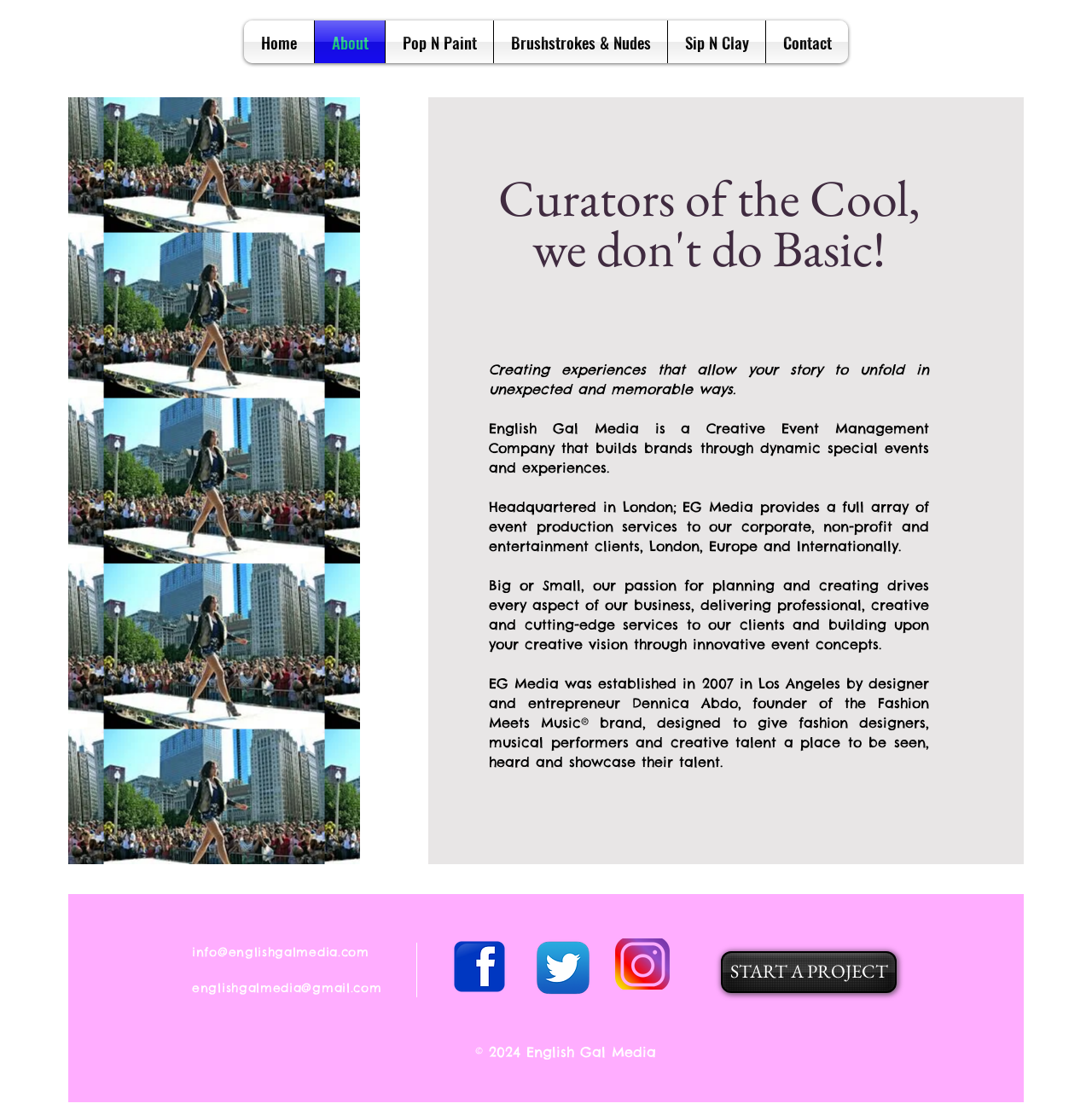Please identify the bounding box coordinates of the element that needs to be clicked to perform the following instruction: "Click the 'About' link".

None